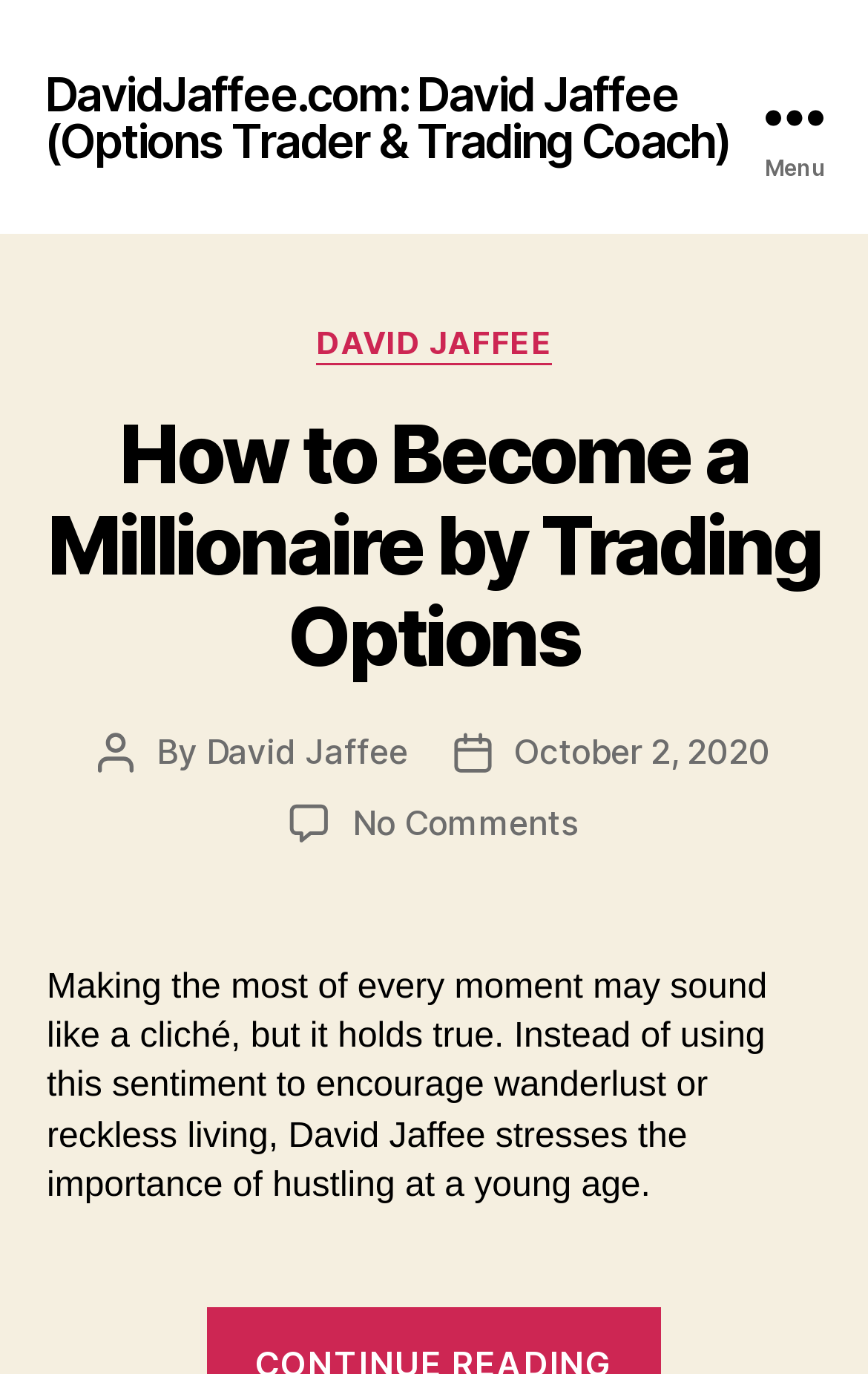Give a one-word or short phrase answer to this question: 
What is the title of the latest article?

How to Become a Millionaire by Trading Options